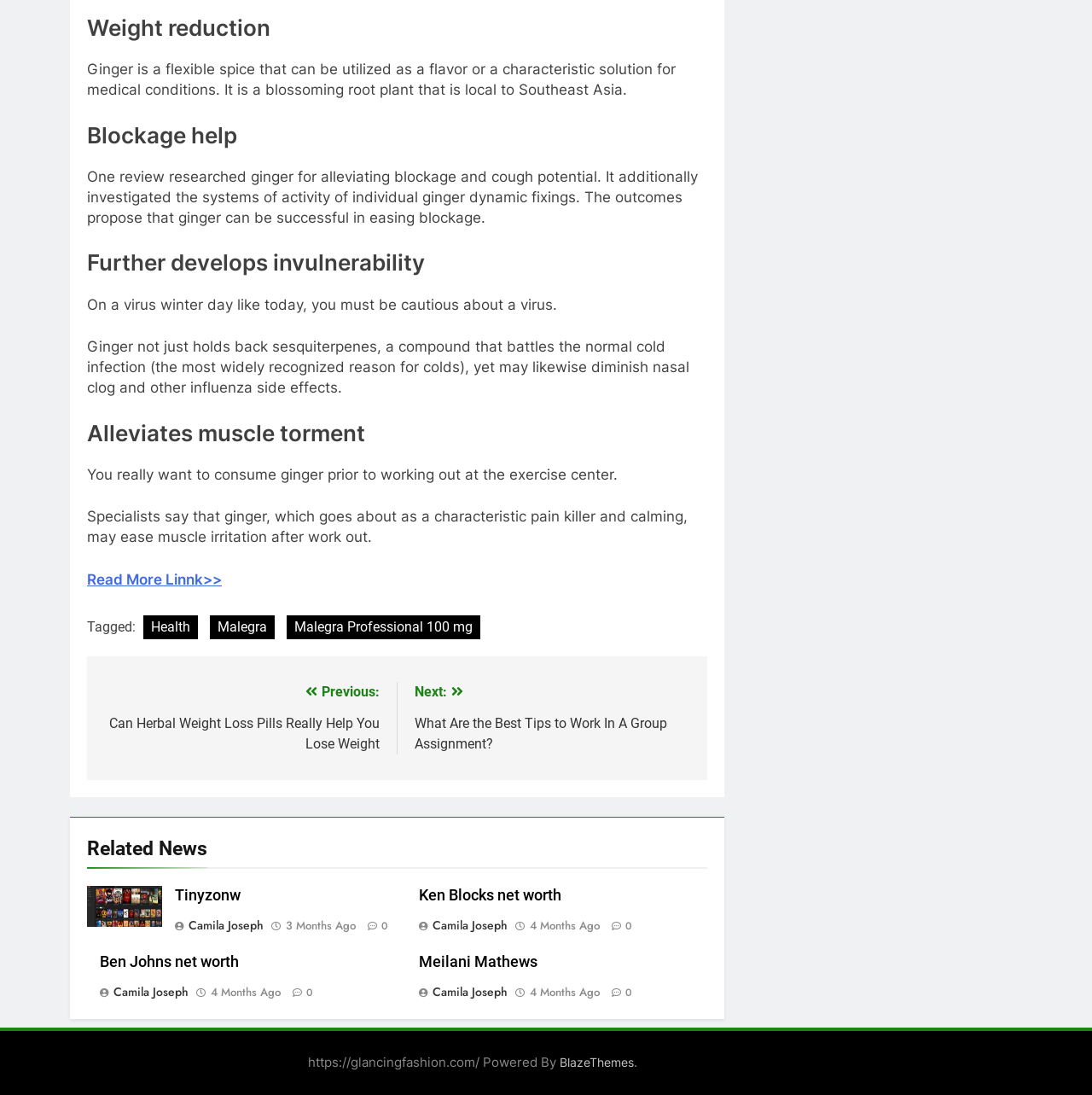Look at the image and give a detailed response to the following question: What is the purpose of the 'Read More Link'?

The 'Read More Link' is likely a link to a more detailed article or page about the benefits of ginger, as it is placed after a brief introduction to the topic.